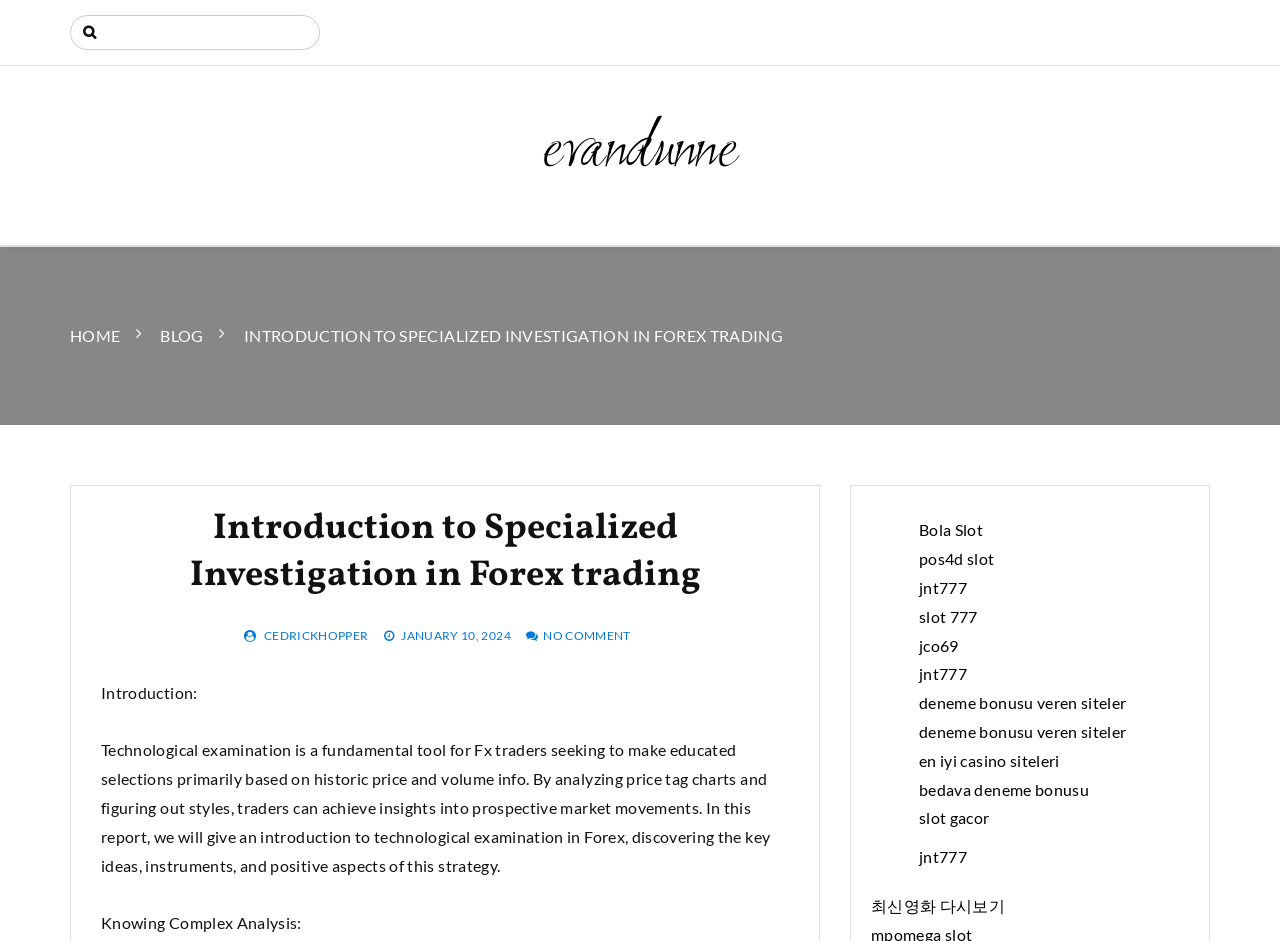Extract the bounding box for the UI element that matches this description: "Bola Slot".

[0.718, 0.553, 0.768, 0.573]